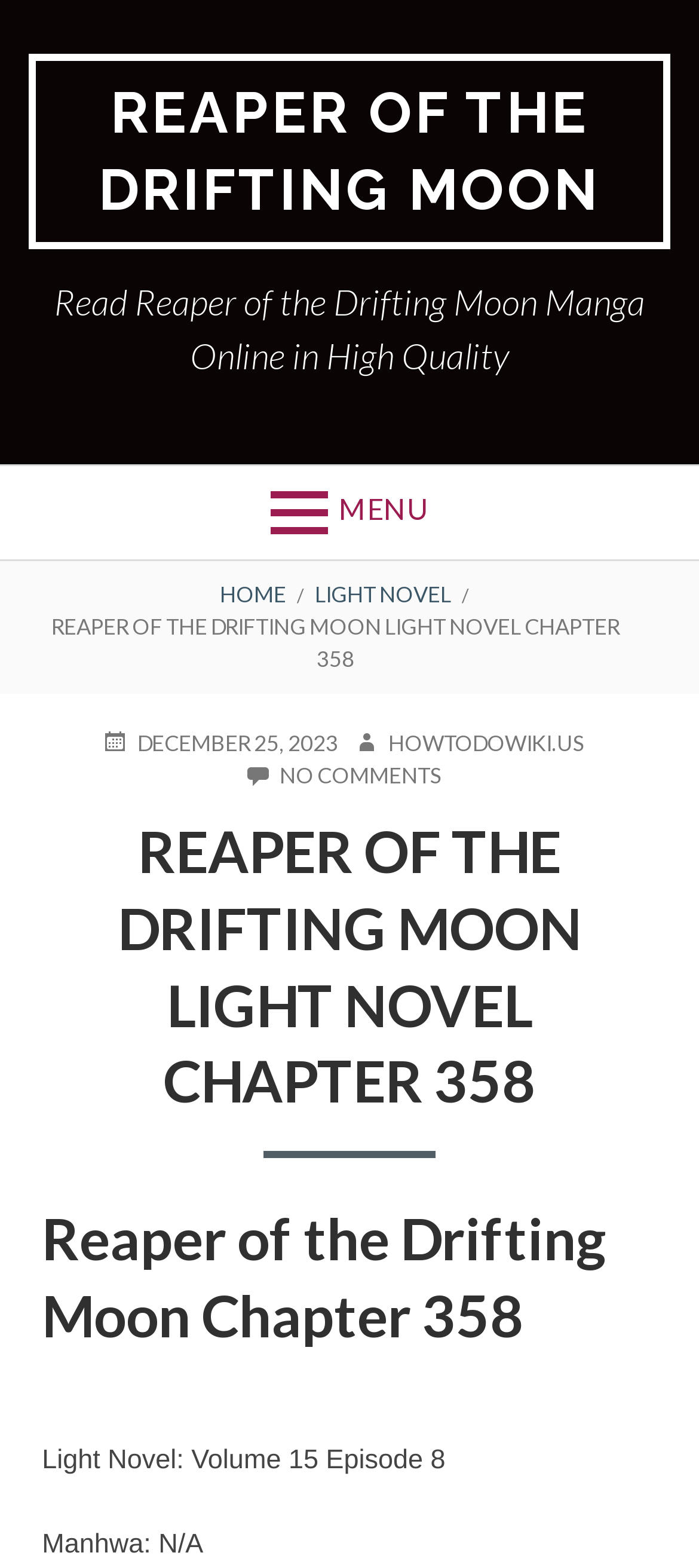Provide a thorough description of the webpage you see.

The webpage is about the light novel "Reaper of the Drifting Moon" Chapter 358. At the top, there is a banner with the title "REAPER OF THE DRIFTING MOON" and a link with the same text. Below the banner, there is a static text that reads "Read Reaper of the Drifting Moon Manga Online in High Quality". 

To the right of the banner, there is a menu button with an icon. Below the menu button, there is a navigation section with breadcrumbs, which includes links to "HOME" and "LIGHT NOVEL". 

The main content of the webpage is divided into sections. The first section has a heading "REAPER OF THE DRIFTING MOON LIGHT NOVEL CHAPTER 358" and includes information about the chapter, such as the posting date, author, and a link to the author's website. There is also a link to comment on the chapter, but it indicates that there are no comments.

Below this section, there is another heading "Reaper of the Drifting Moon Chapter 358" followed by two static texts, one indicating that the chapter is from Volume 15 Episode 8 of the light novel, and the other stating that the manhwa is not available.